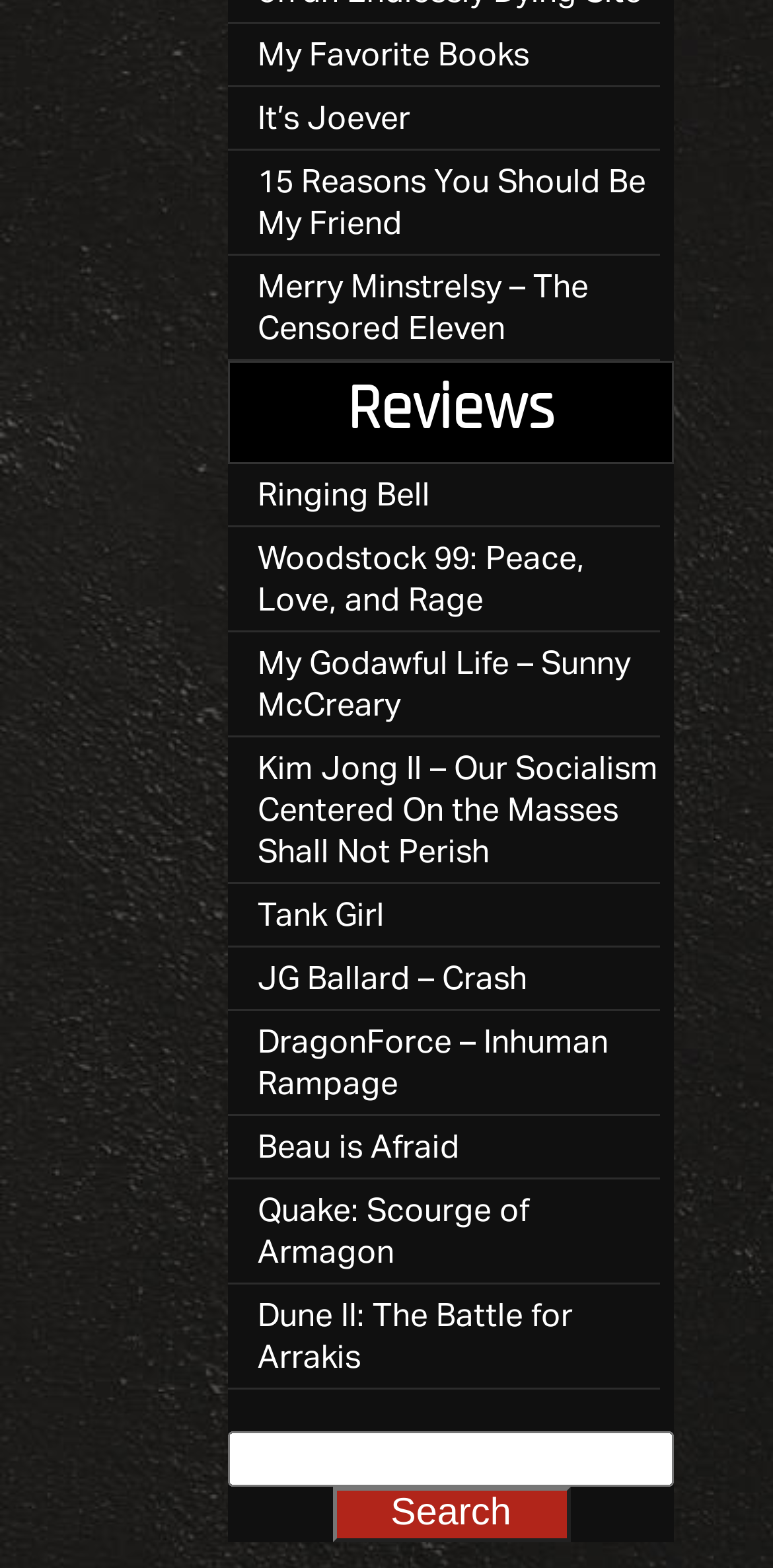Give a one-word or one-phrase response to the question: 
What is the last link on the webpage?

Dune II: The Battle for Arrakis